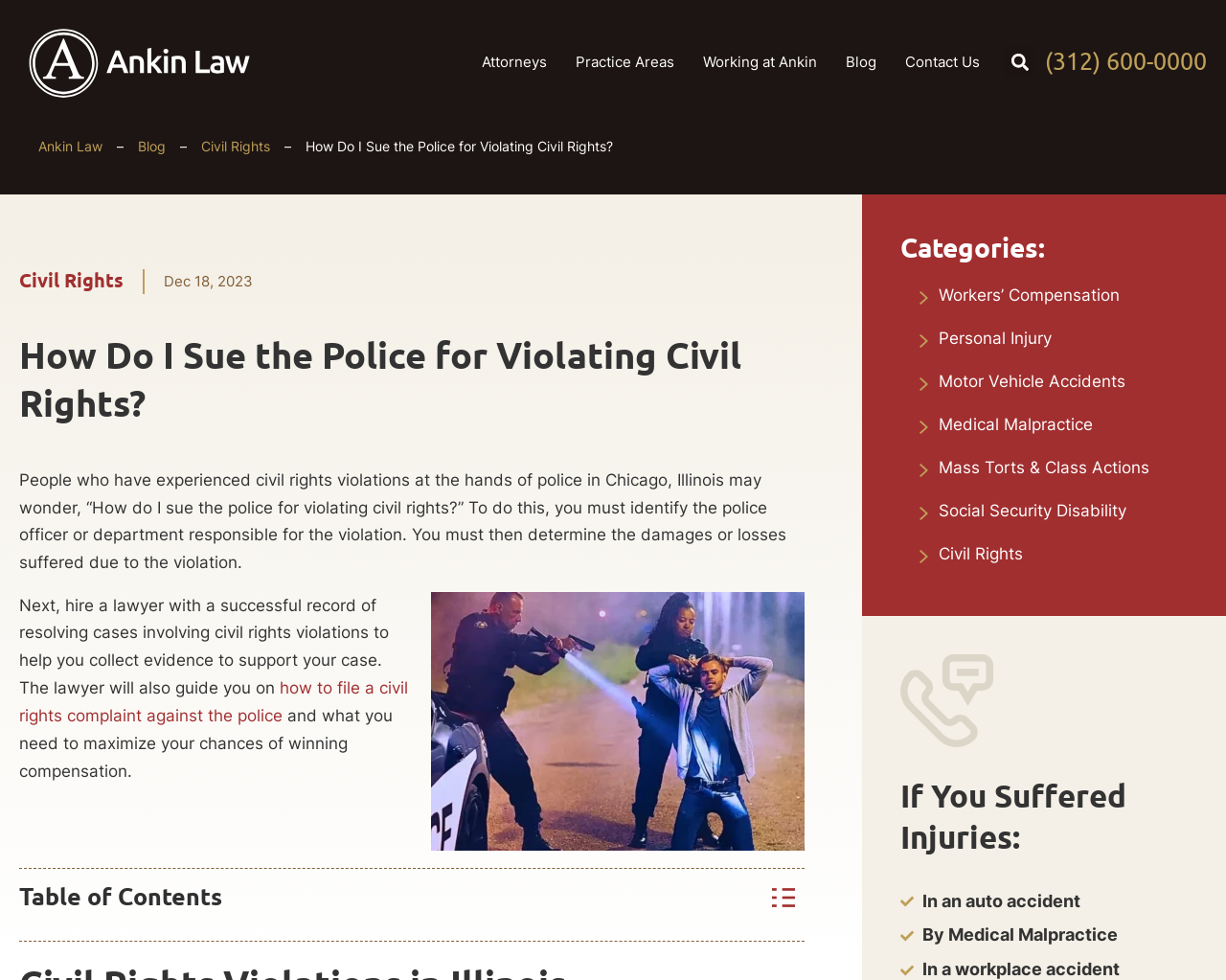Can you give a detailed response to the following question using the information from the image? What are the categories listed at the bottom of the webpage?

The categories can be found at the bottom of the webpage, under the 'Categories:' label, and include links to various practice areas of Ankin Law, such as Workers’ Compensation, Personal Injury, Motor Vehicle Accidents, and more.